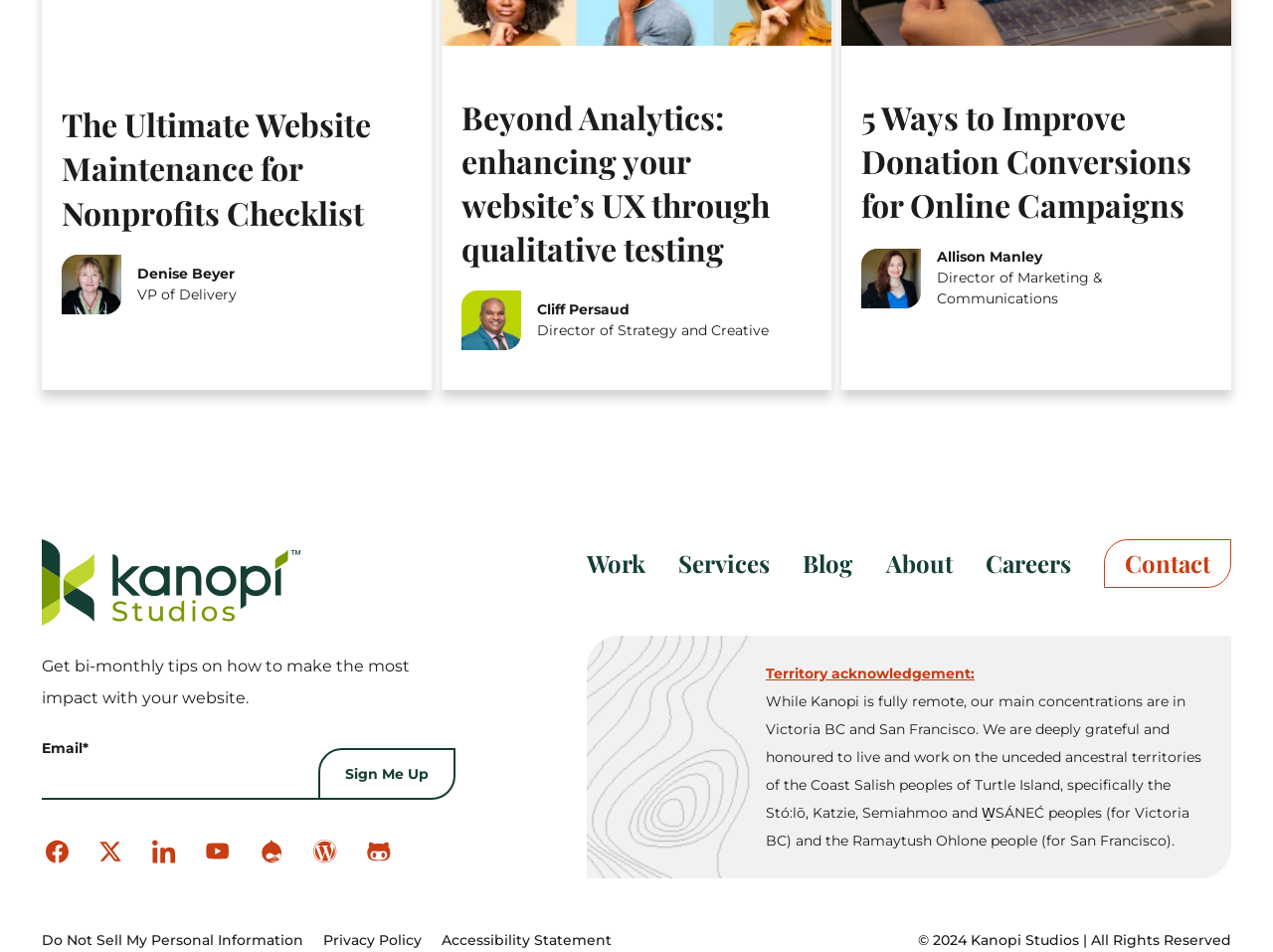Find the bounding box coordinates of the clickable region needed to perform the following instruction: "Click the 'Sign Me Up' button". The coordinates should be provided as four float numbers between 0 and 1, i.e., [left, top, right, bottom].

[0.25, 0.785, 0.358, 0.84]